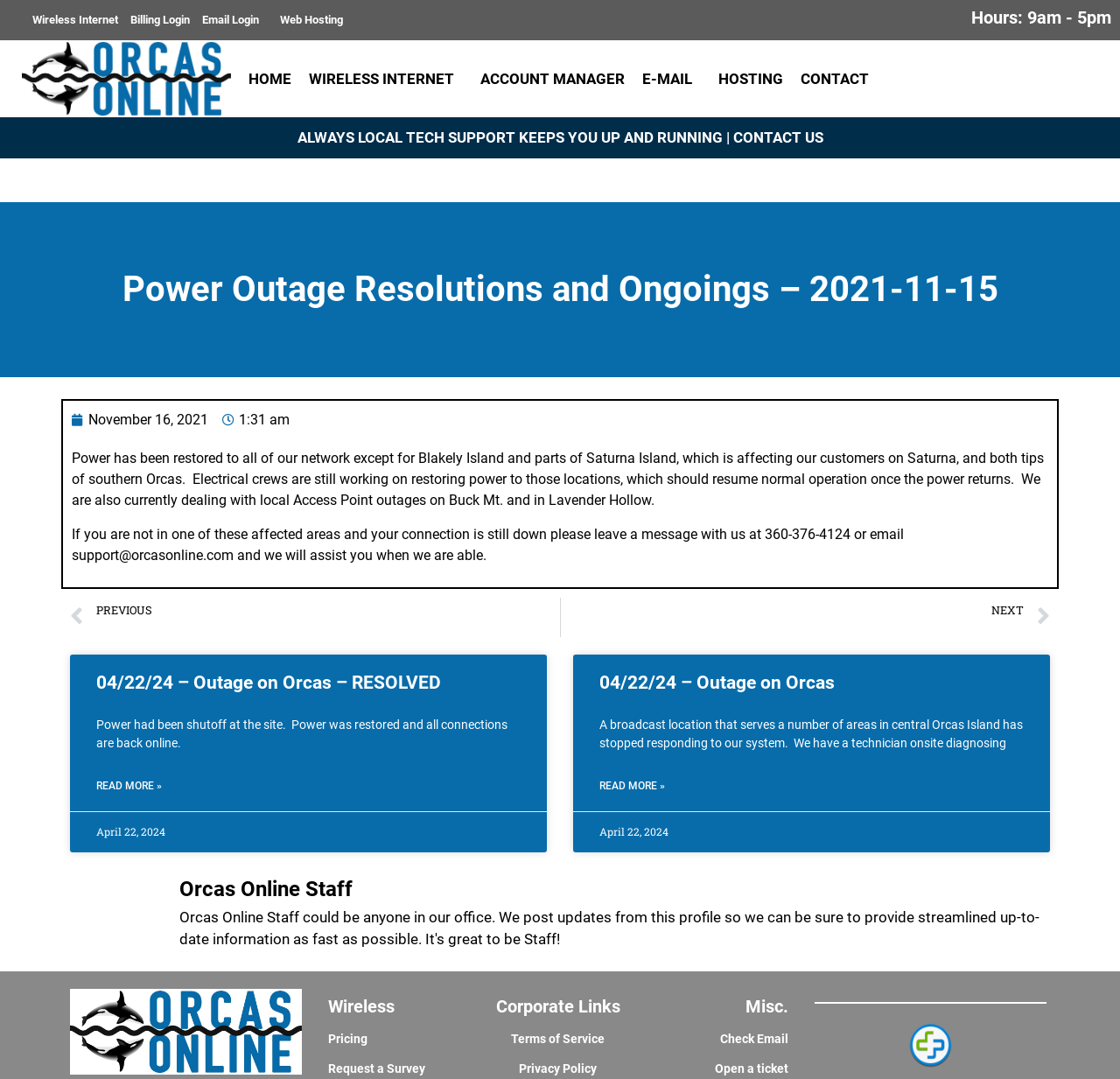Locate the bounding box coordinates of the area to click to fulfill this instruction: "Open a ticket". The bounding box should be presented as four float numbers between 0 and 1, in the order [left, top, right, bottom].

[0.638, 0.984, 0.704, 0.997]